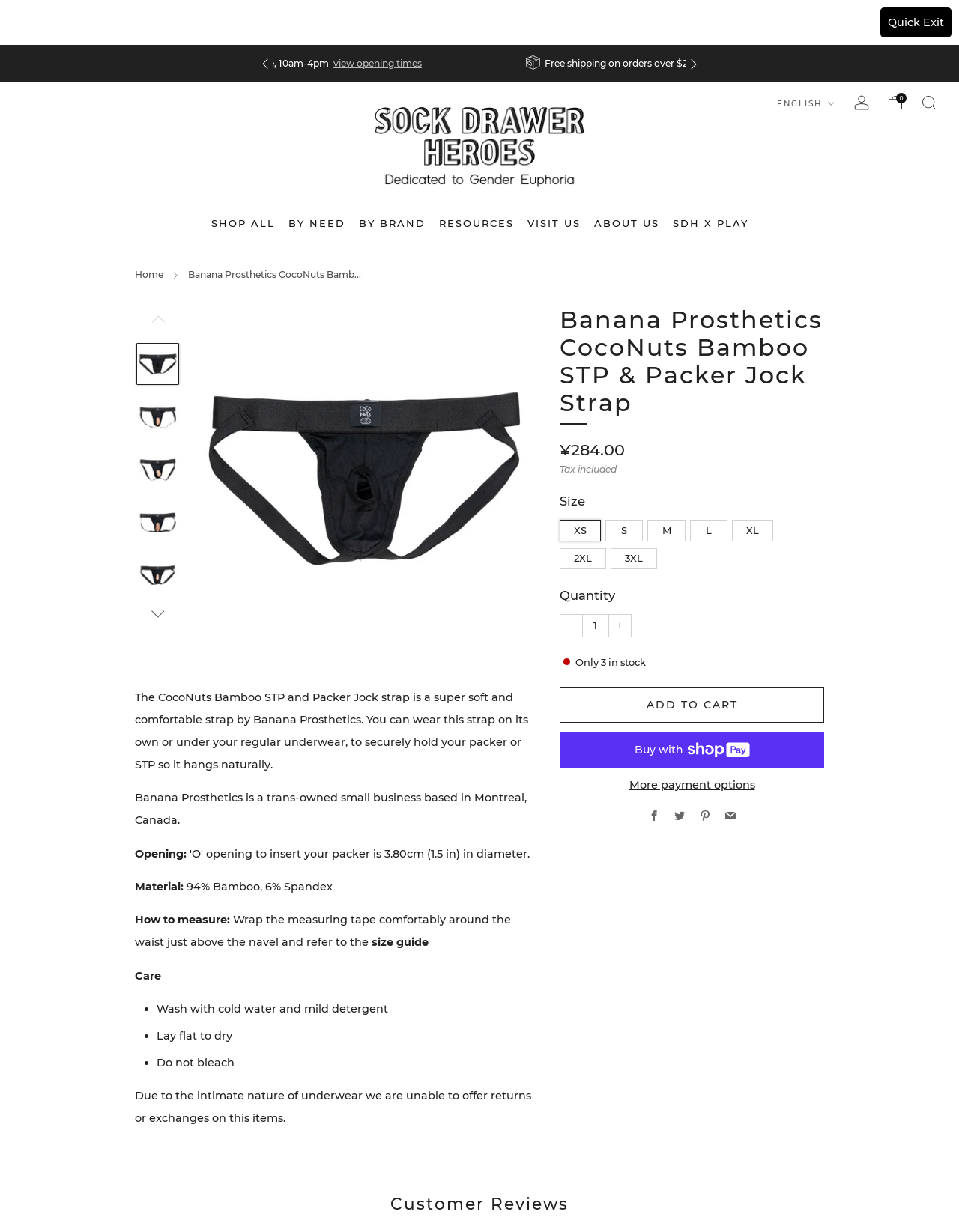Identify the bounding box coordinates for the UI element that matches this description: "More payment options".

[0.584, 0.632, 0.859, 0.643]